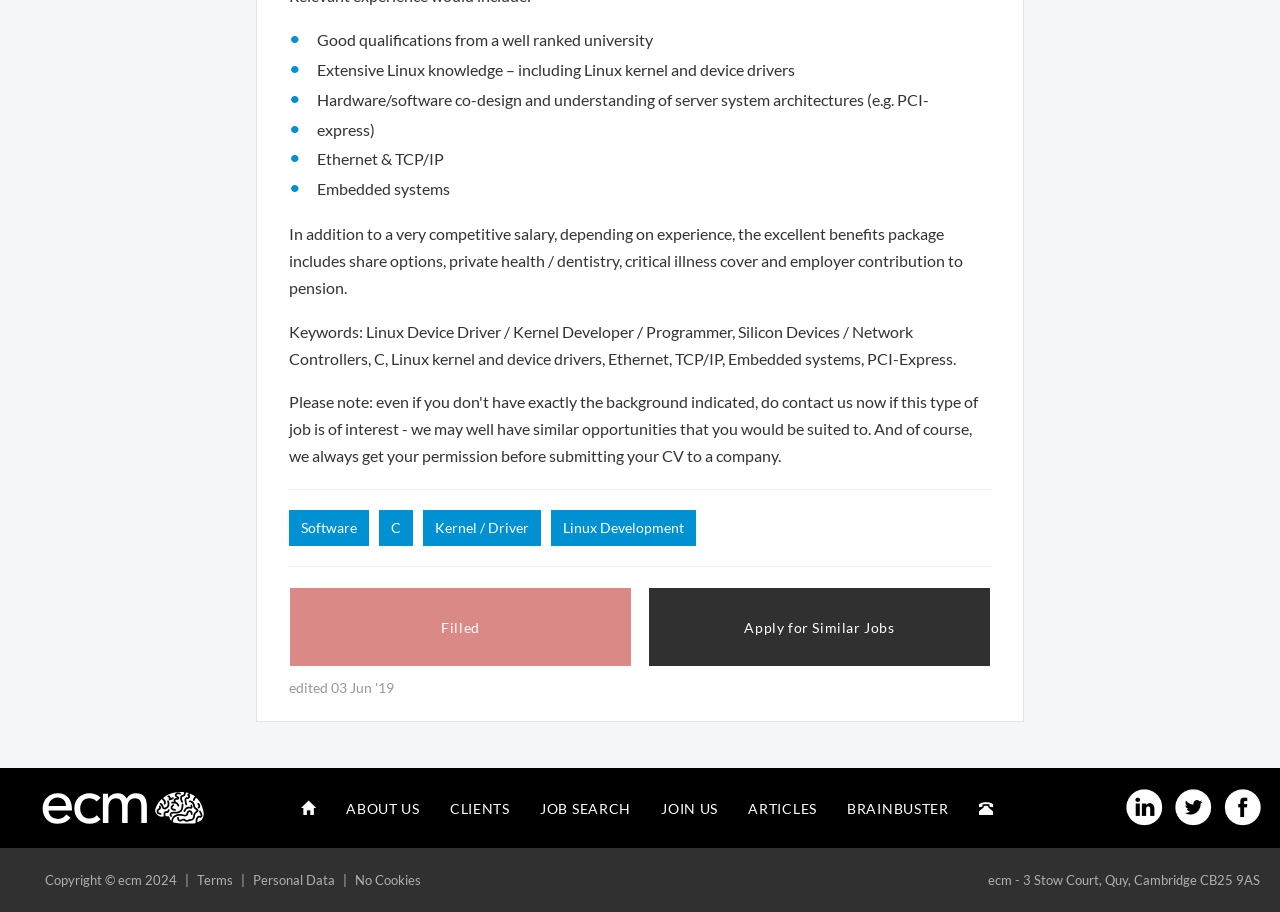Please analyze the image and provide a thorough answer to the question:
What is the benefit package for the job?

The webpage mentions that the job offers an excellent benefits package, which includes share options, private health and dentistry, critical illness cover, and employer contribution to pension.